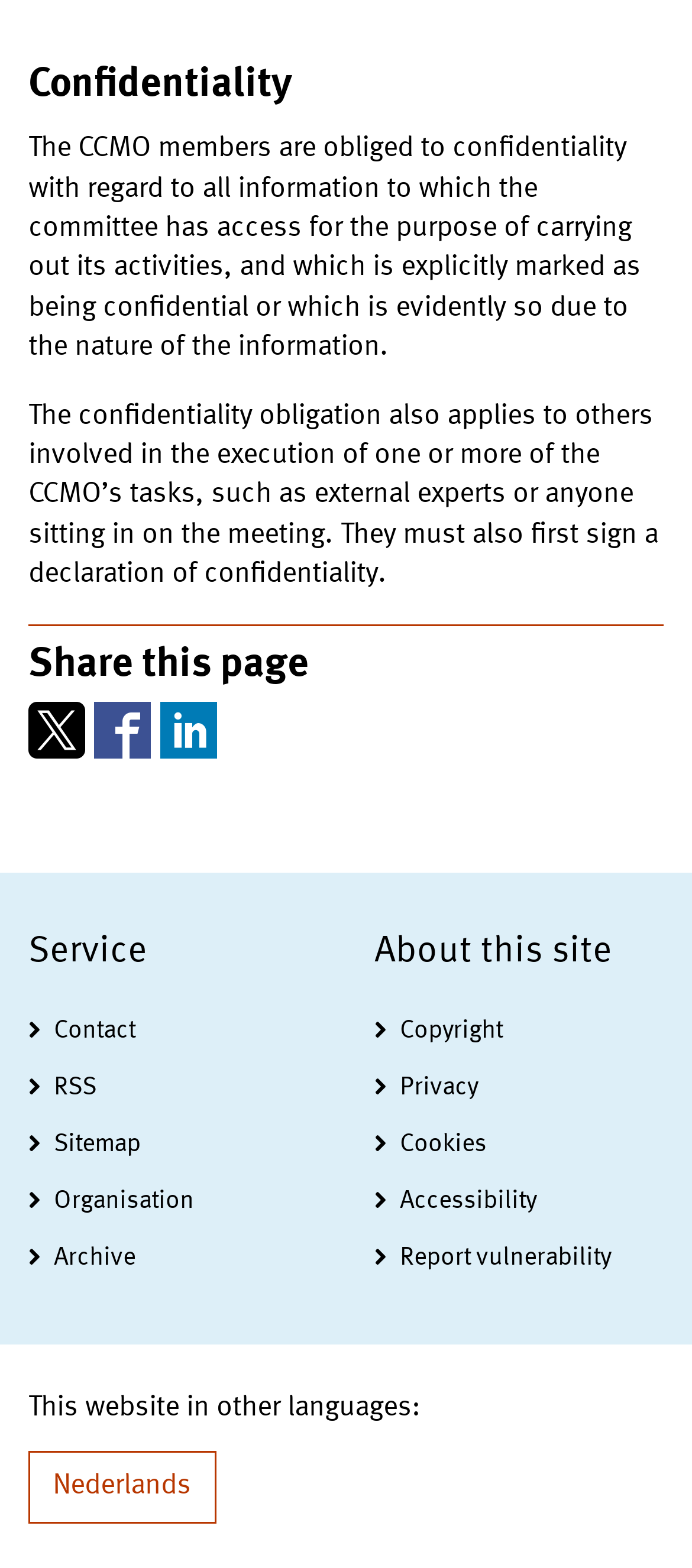Please find the bounding box coordinates of the clickable region needed to complete the following instruction: "Switch to Nederlands". The bounding box coordinates must consist of four float numbers between 0 and 1, i.e., [left, top, right, bottom].

[0.041, 0.926, 0.312, 0.971]